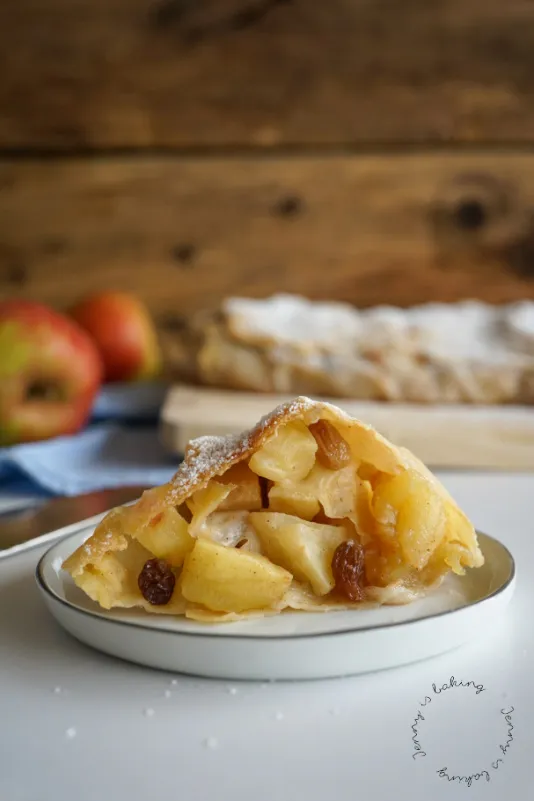Describe the image thoroughly.

This captivating image features a beautifully plated slice of traditional Apfelstrudel, showcasing its flaky, golden-brown pastry filled with sweet, caramelized apples and plump raisins. The strudel is presented on a delicate white plate, elegantly garnished with a dusting of powdered sugar, enhancing its exquisite appearance. In the background, rustic wooden textures and fresh red apples create a warm, inviting atmosphere, reminiscent of classic recipes passed down through generations. This dish is part of a collection celebrating cherished family traditions and recipes, perfectly embodying the comfort of homemade desserts.